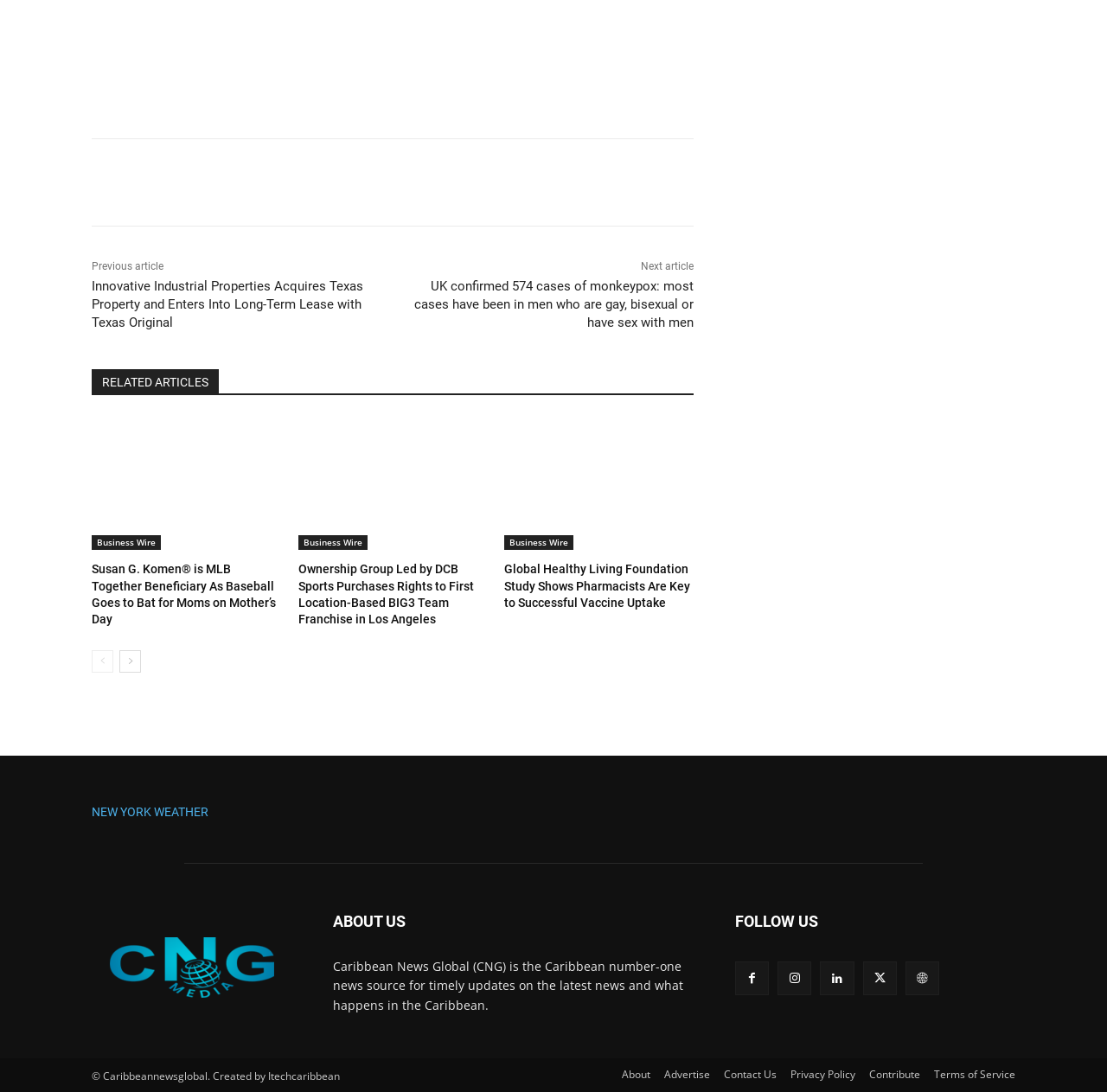How many social media links are there?
Please describe in detail the information shown in the image to answer the question.

I counted the number of links under the 'FOLLOW US' heading and found five social media links with icons.